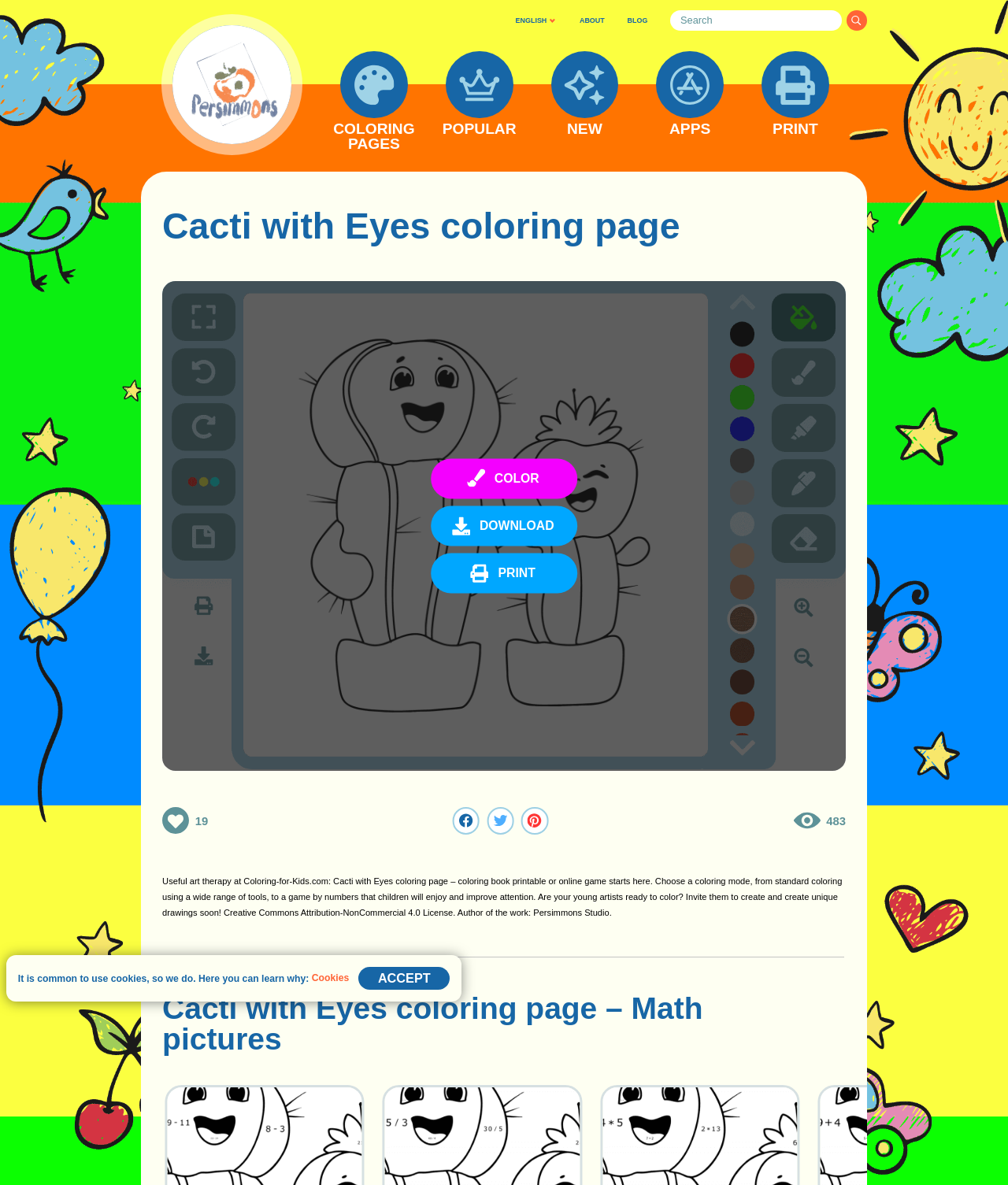How many links are there in the navigation menu?
Relying on the image, give a concise answer in one word or a brief phrase.

9